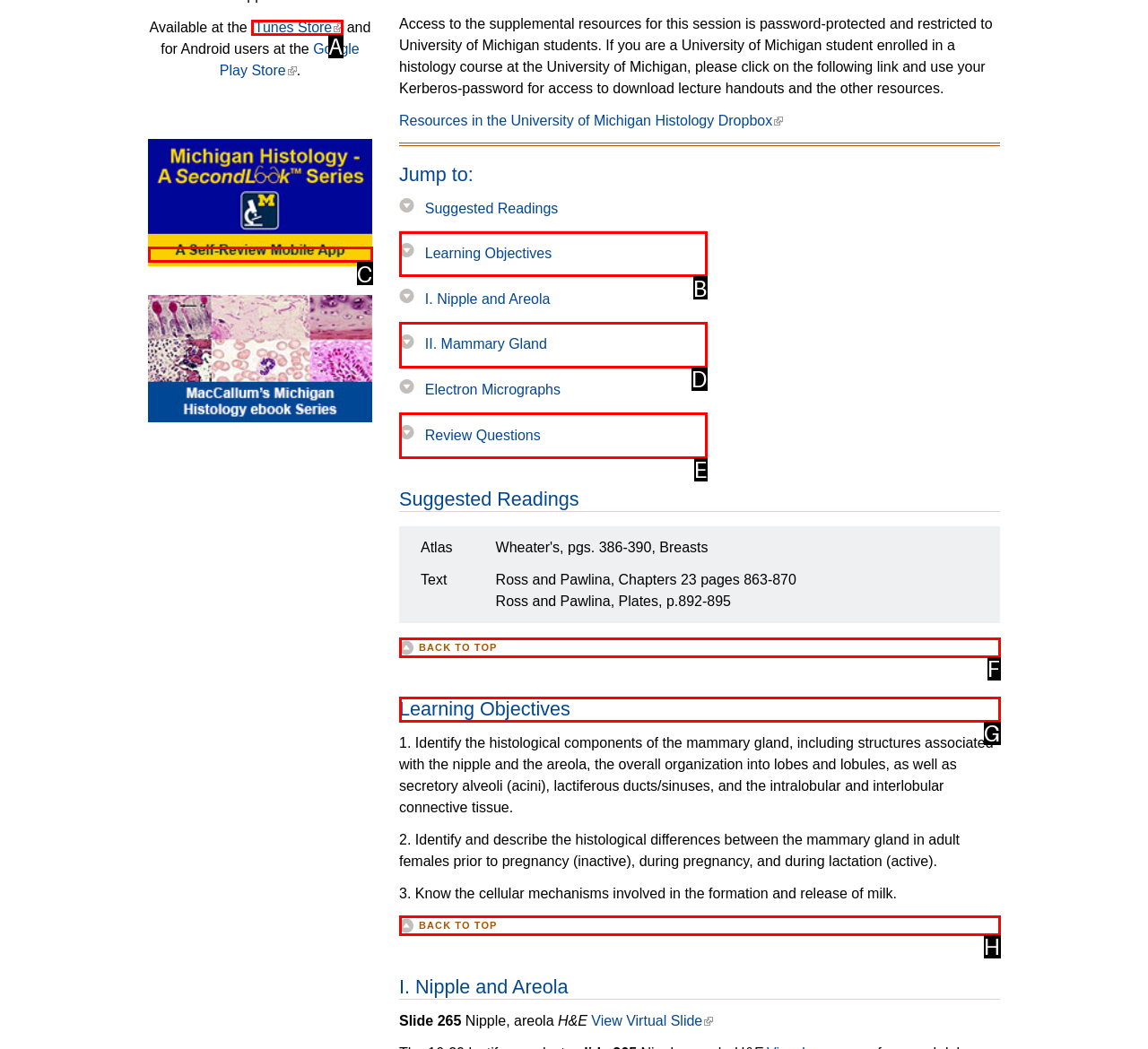Identify the UI element that best fits the description: Back to Top
Respond with the letter representing the correct option.

F